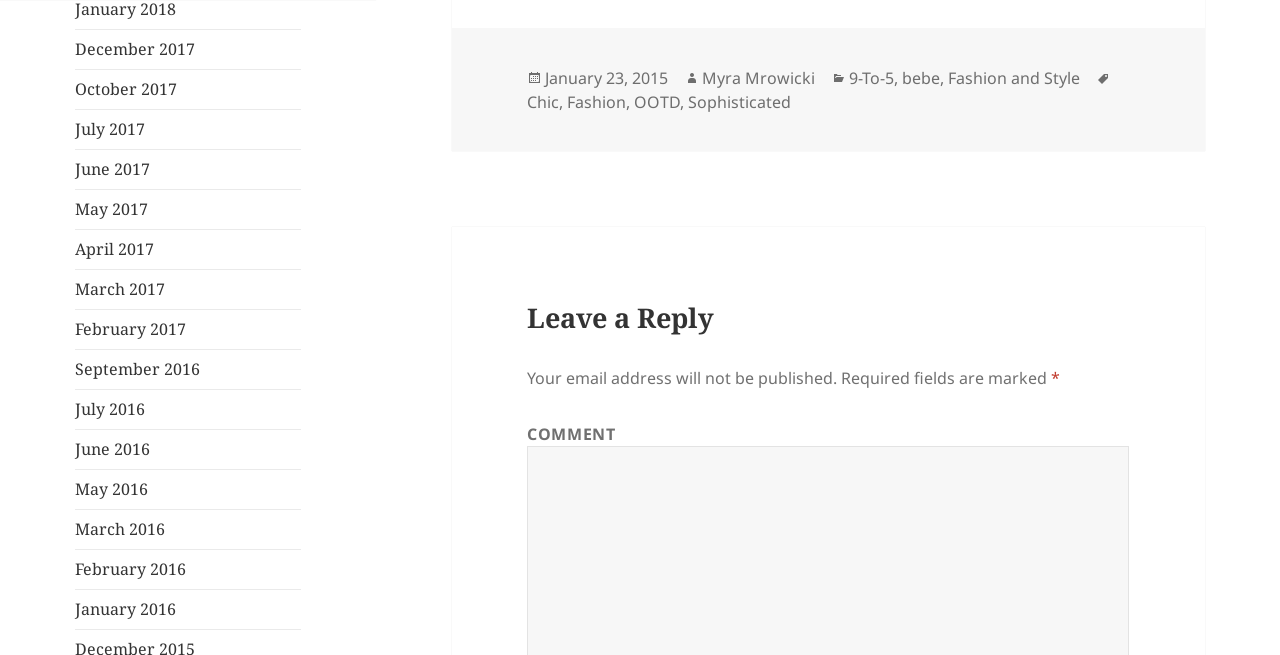What is the tag 'Sophisticated' related to?
Based on the visual content, answer with a single word or a brief phrase.

Fashion